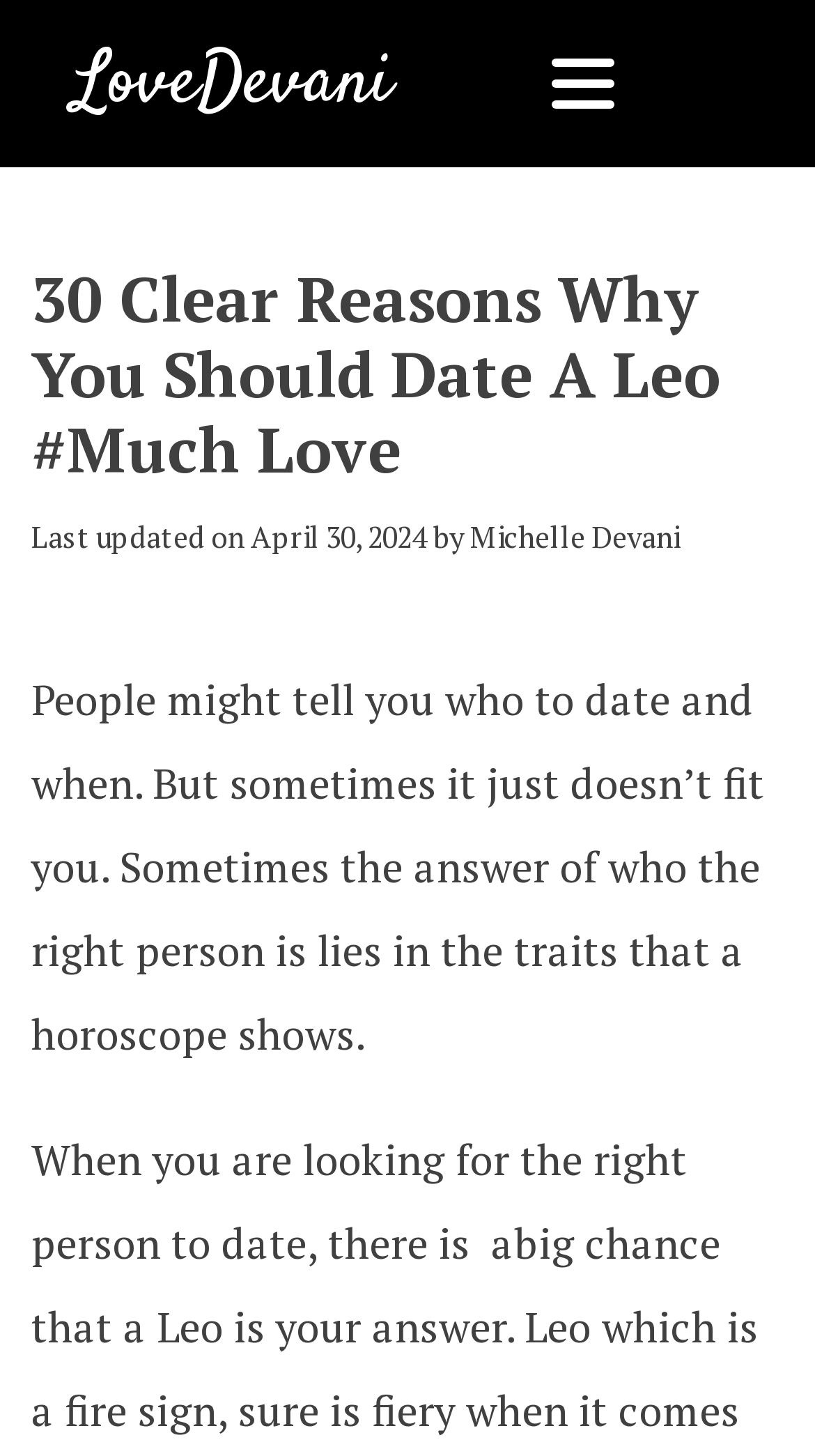When was the article last updated?
Look at the image and answer with only one word or phrase.

April 30, 2024